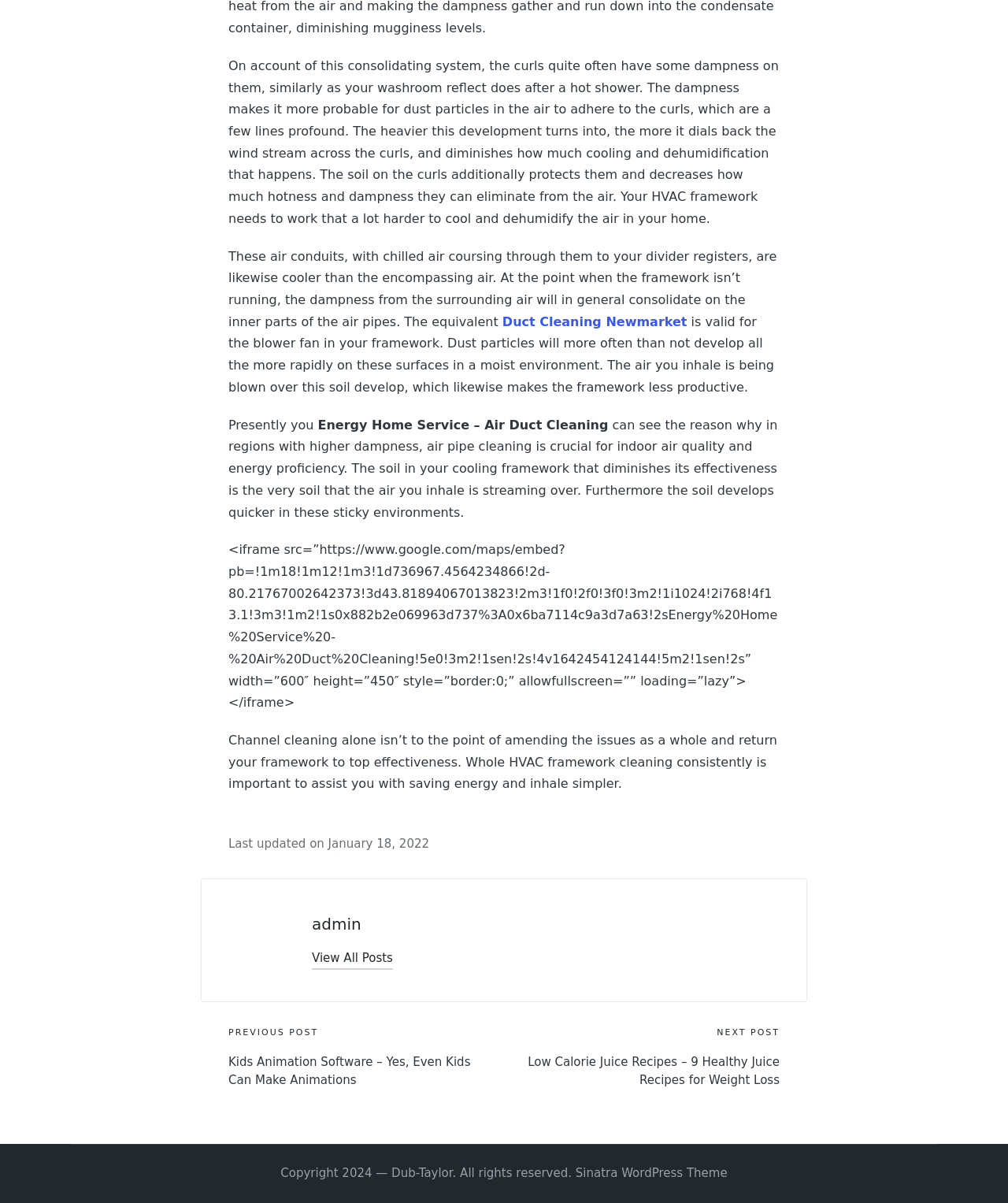Respond to the following question using a concise word or phrase: 
What is the relationship between humidity and air duct cleaning?

Higher humidity requires more frequent cleaning